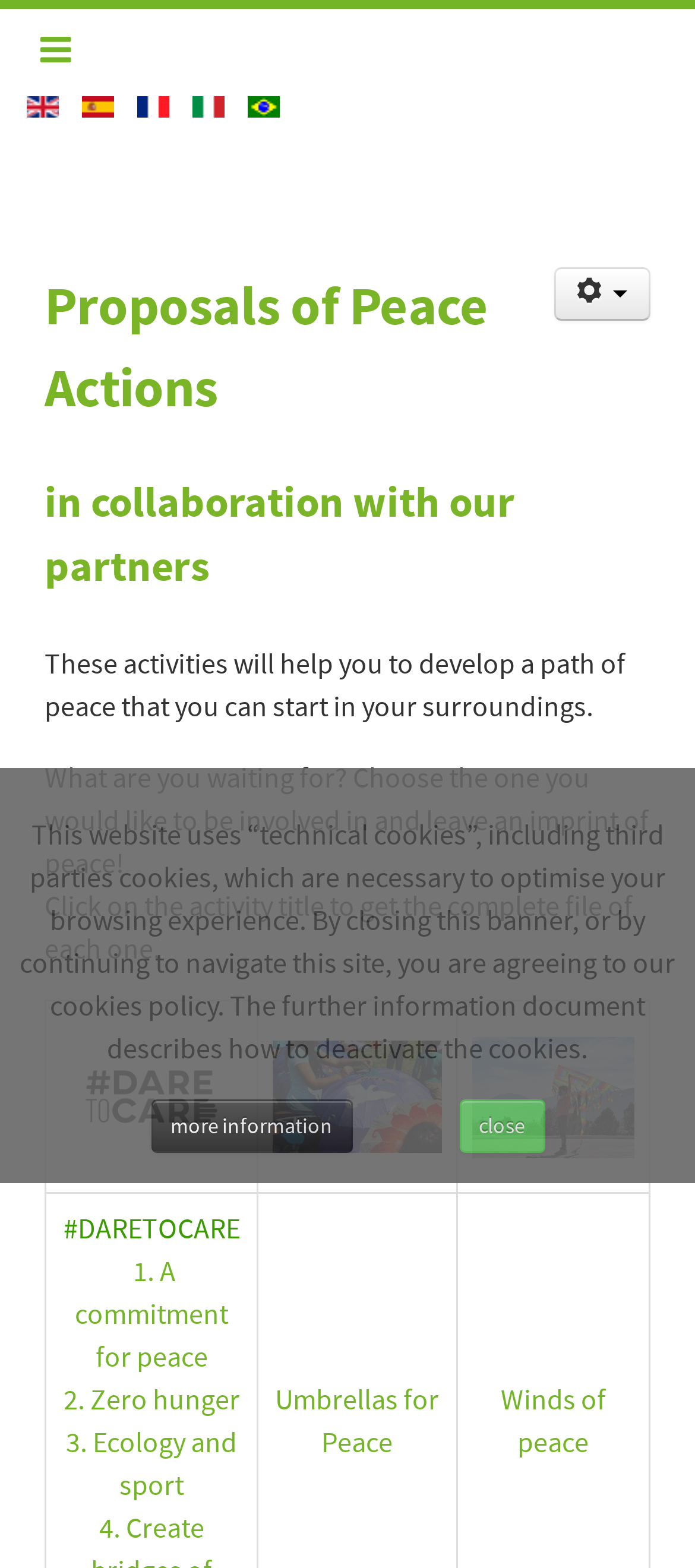Please identify the bounding box coordinates of the area that needs to be clicked to follow this instruction: "Learn about 'Windshield Glass Repair'".

None